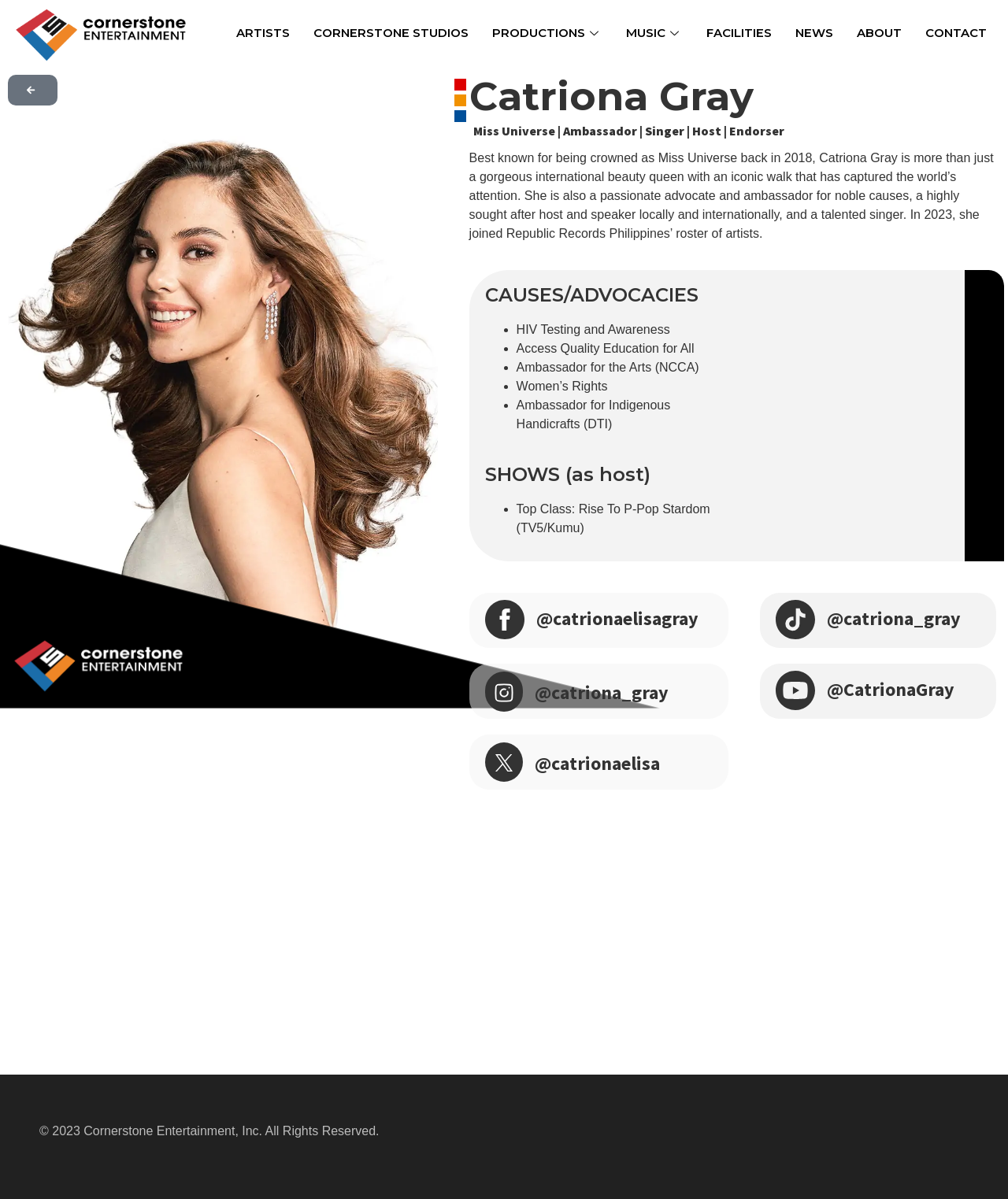What causes does Catriona Gray advocate for?
Look at the image and respond with a one-word or short-phrase answer.

HIV Testing and Awareness, etc.